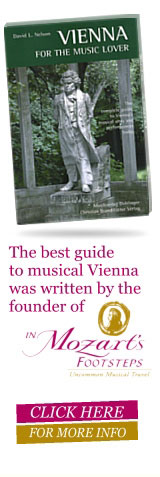Answer the following query with a single word or phrase:
Who is the author of the book?

David L. Nelson